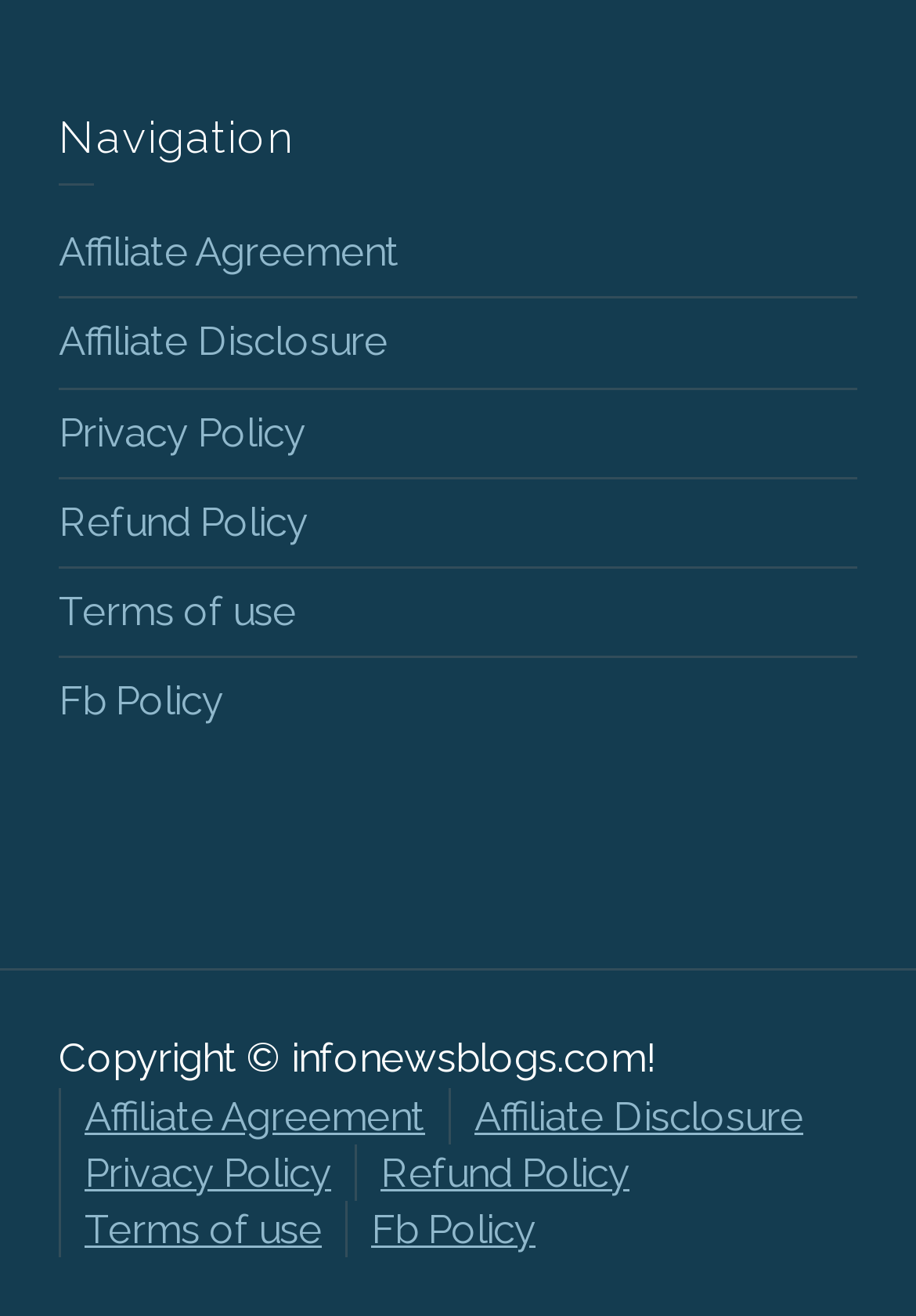Please determine the bounding box coordinates of the element to click in order to execute the following instruction: "View Affiliate Disclosure". The coordinates should be four float numbers between 0 and 1, specified as [left, top, right, bottom].

[0.518, 0.83, 0.877, 0.865]